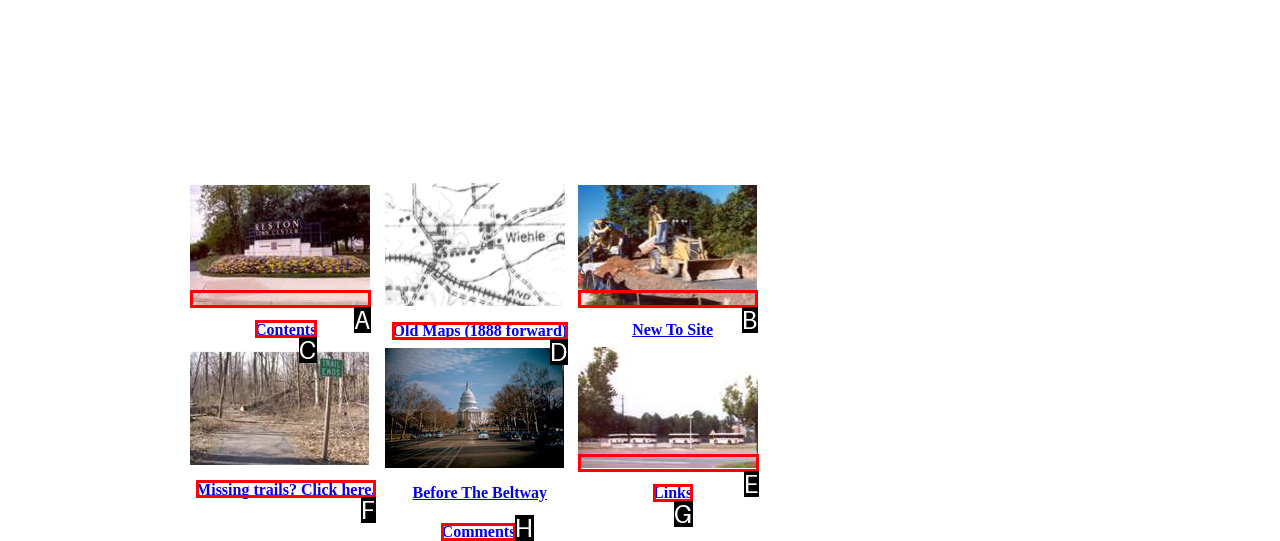Match the HTML element to the description: alt="Links" name="Im010205". Answer with the letter of the correct option from the provided choices.

E